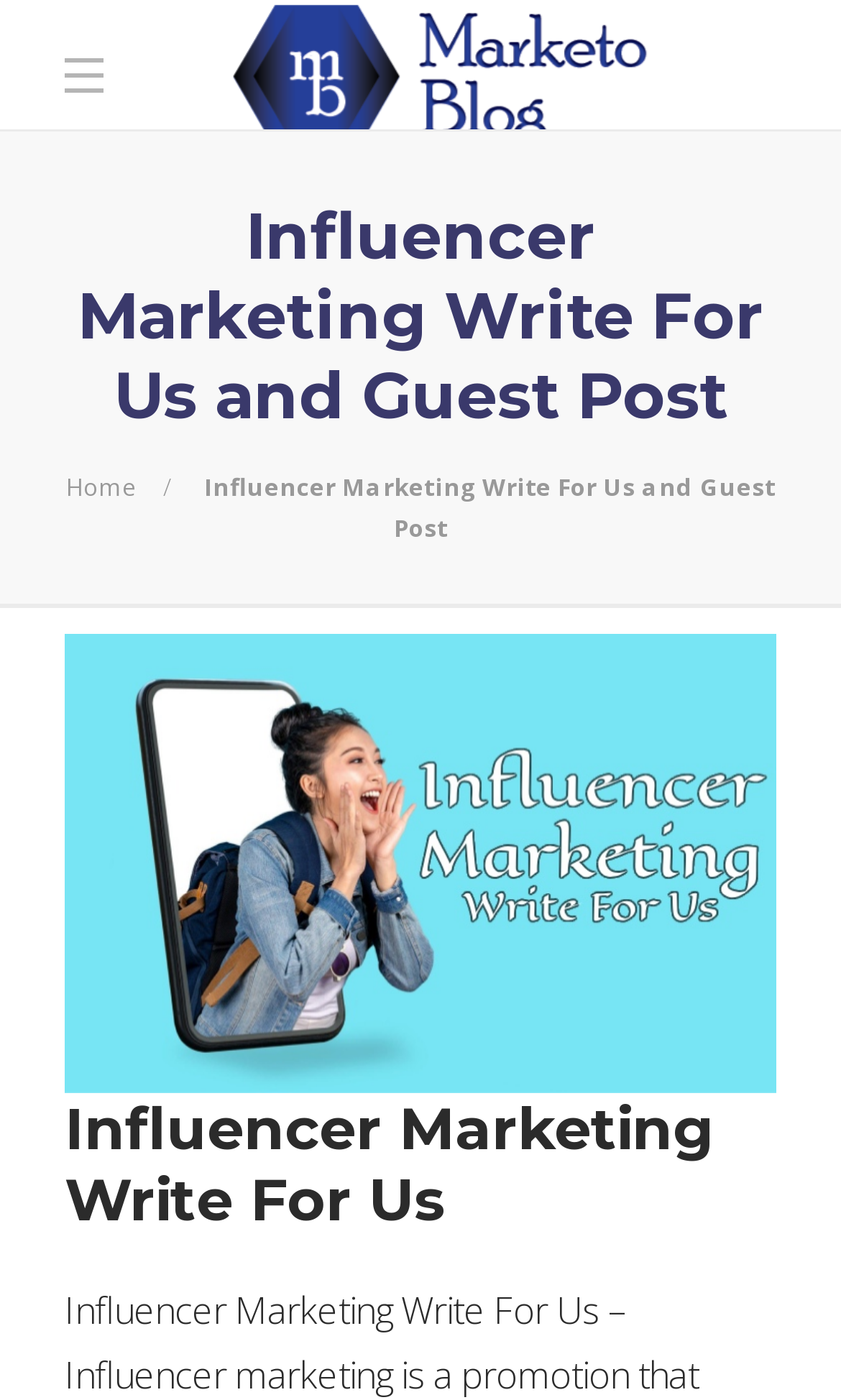Give an in-depth explanation of the webpage layout and content.

The webpage is about influencer marketing, specifically focusing on writing for us and guest posting. At the top, there is a logo of "Marketo Blog" which is an image with a link. Below the logo, there is a heading that reads "Influencer Marketing Write For Us and Guest Post". 

To the right of the heading, there is a link to the "Home" page. Next to the heading, there is a paragraph of text that summarizes the concept of influencer marketing, which is a promotion that uses social media celebrities to promote a company or item.

Further down the page, there is another heading that repeats the title "Influencer Marketing Write For Us" and is accompanied by a large image that takes up most of the width of the page. The image is likely related to influencer marketing and may be an illustration or a graphic representation of the concept.